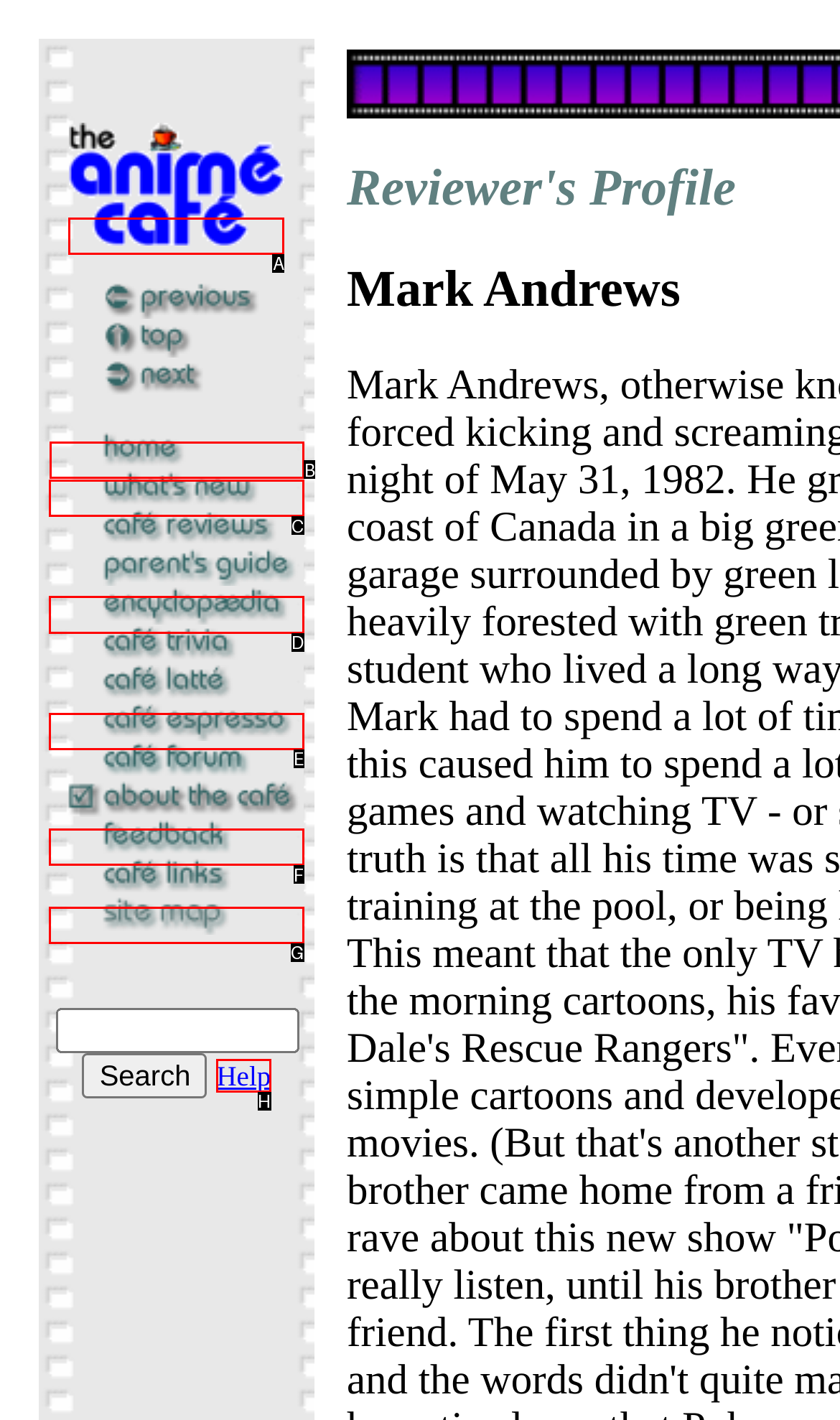Identify the correct HTML element to click for the task: go to homepage. Provide the letter of your choice.

B